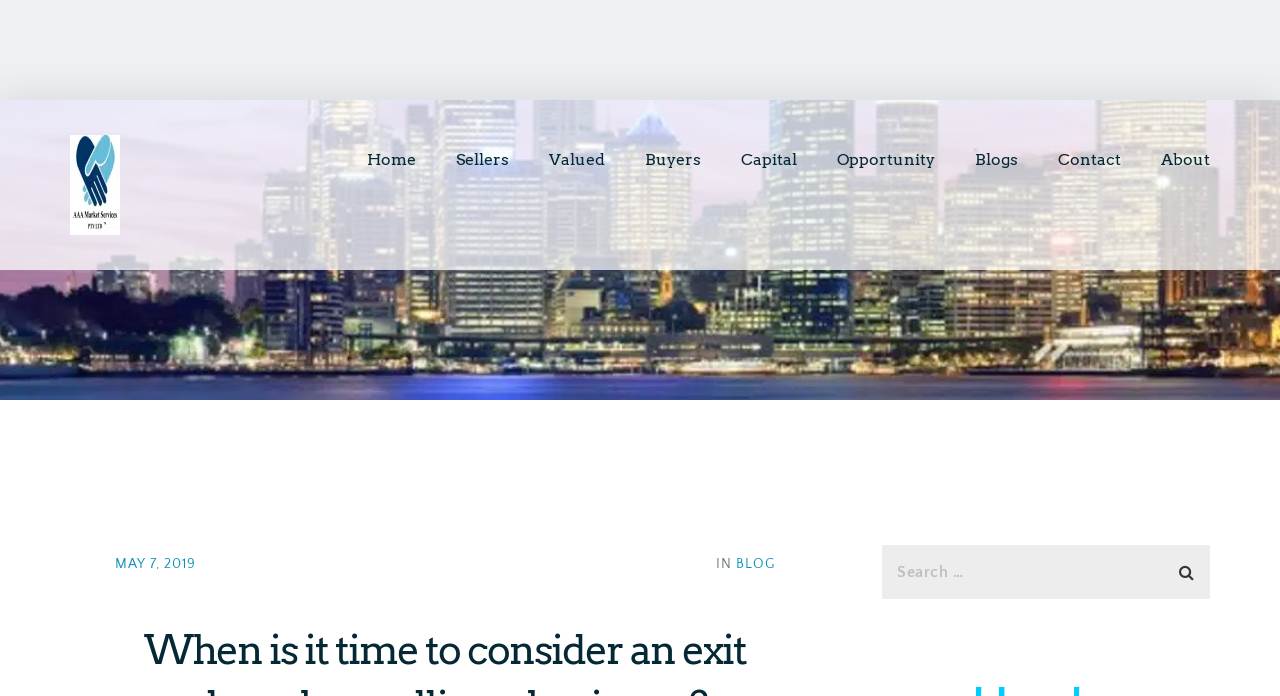Provide a brief response to the question below using one word or phrase:
How many links are there in the top navigation bar?

8